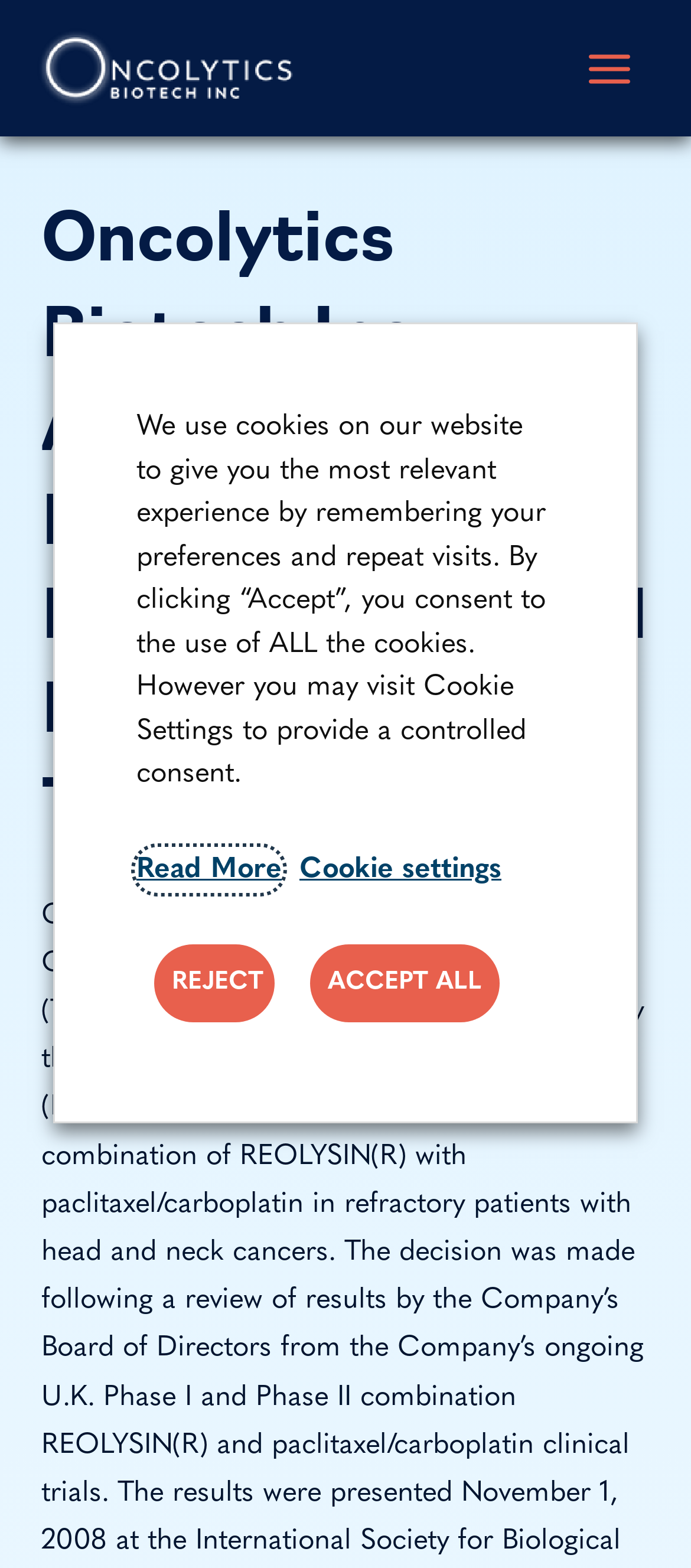Use a single word or phrase to respond to the question:
What is the topic of the webpage?

Clinical trial announcement